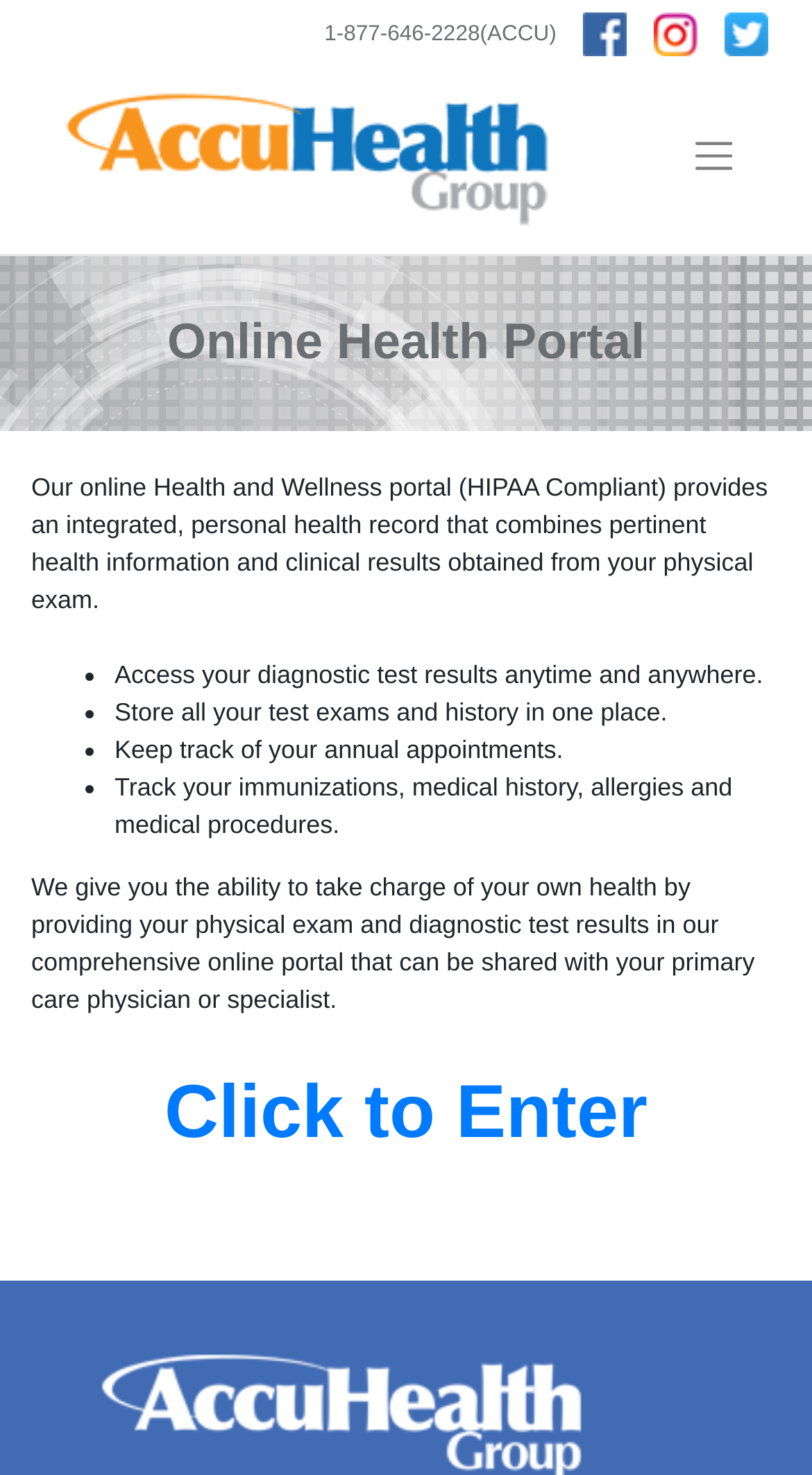Please answer the following question using a single word or phrase: 
What is the phone number on the webpage?

1-877-646-2228